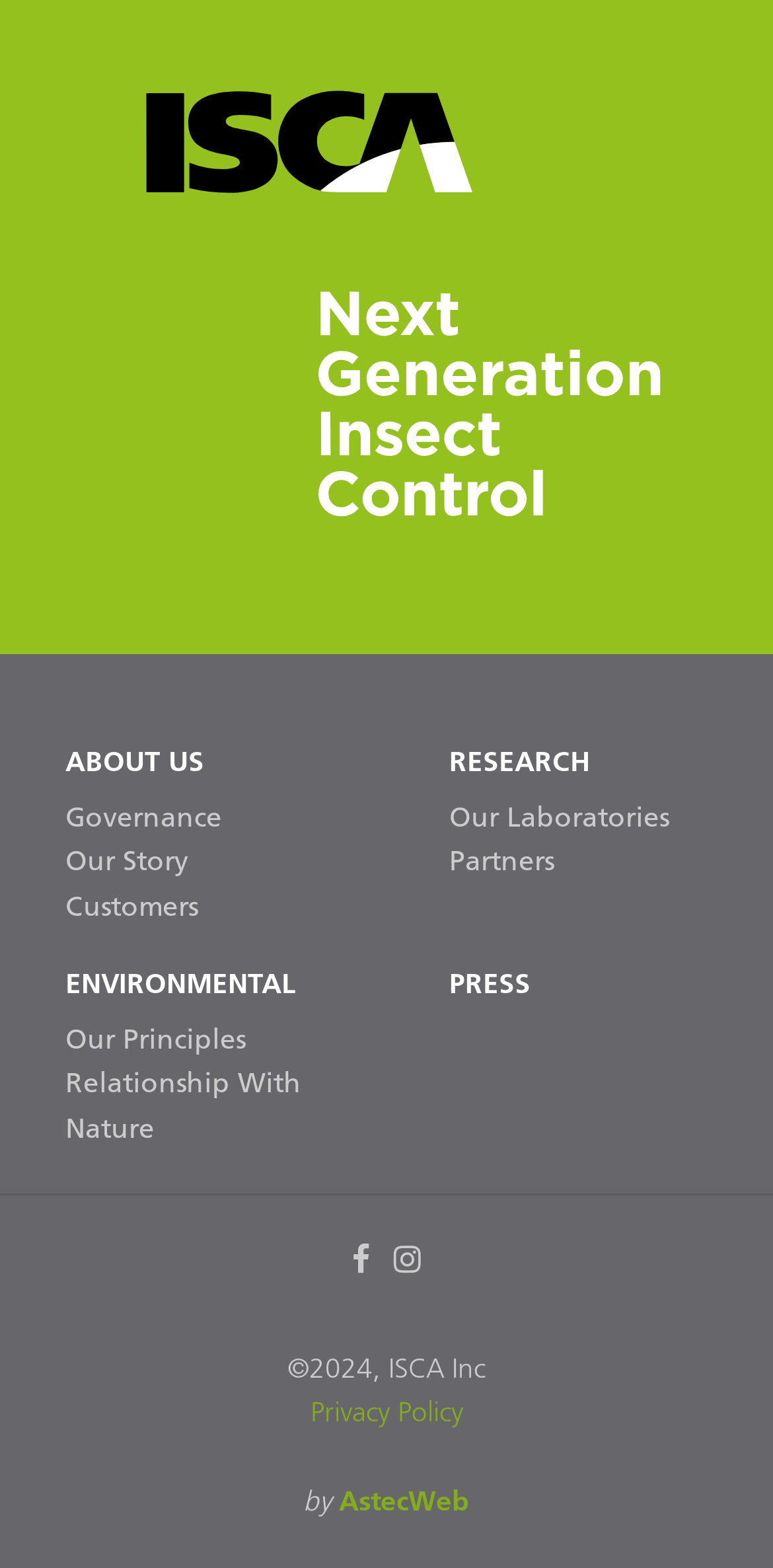Locate the bounding box coordinates of the UI element described by: "Relationship With Nature". The bounding box coordinates should consist of four float numbers between 0 and 1, i.e., [left, top, right, bottom].

[0.085, 0.683, 0.39, 0.73]